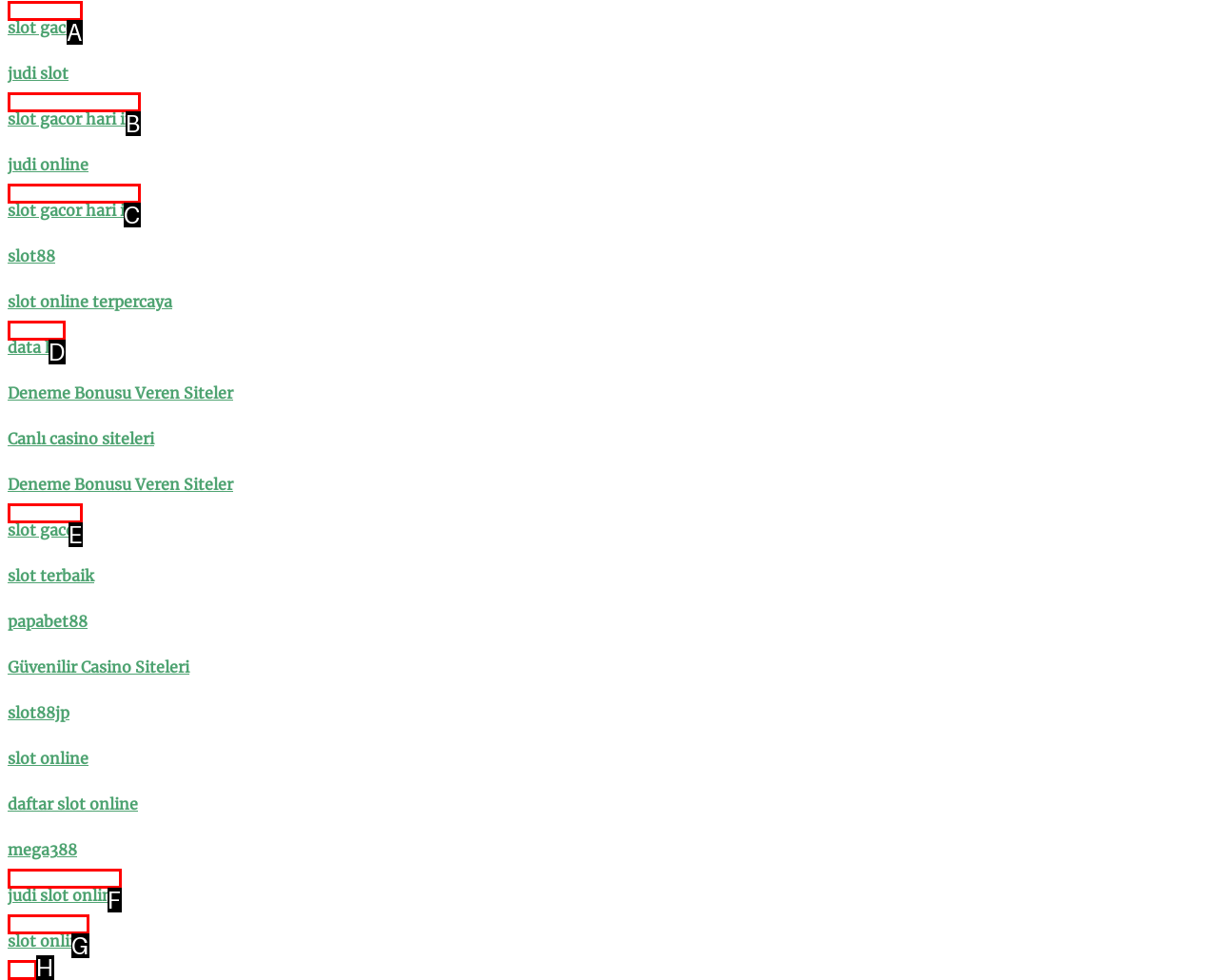Given the description: slot gacor hari ini, identify the HTML element that corresponds to it. Respond with the letter of the correct option.

C